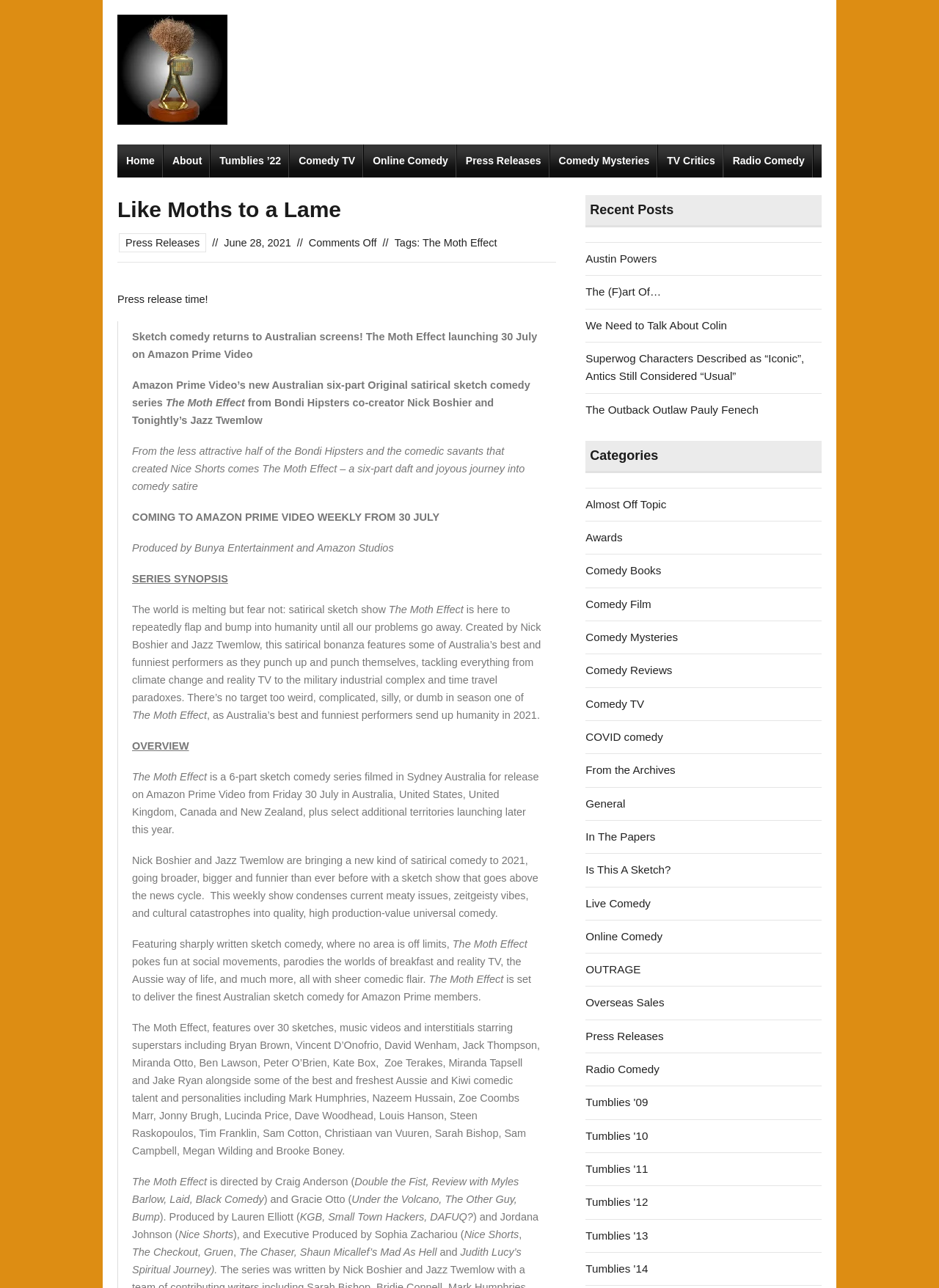Identify the coordinates of the bounding box for the element described below: "The Outback Outlaw Pauly Fenech". Return the coordinates as four float numbers between 0 and 1: [left, top, right, bottom].

[0.624, 0.313, 0.808, 0.323]